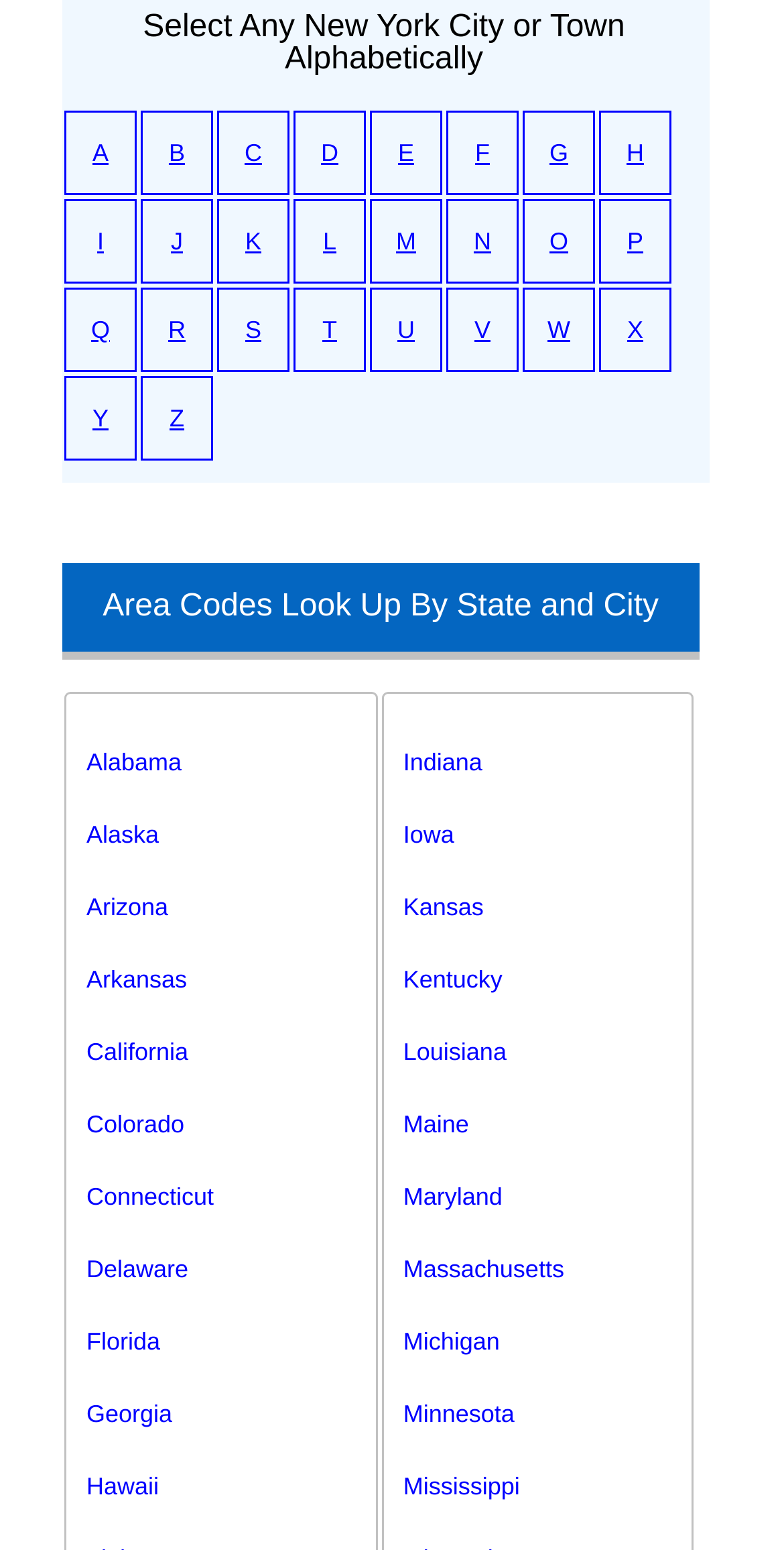Show the bounding box coordinates of the element that should be clicked to complete the task: "Click on the Home link".

None